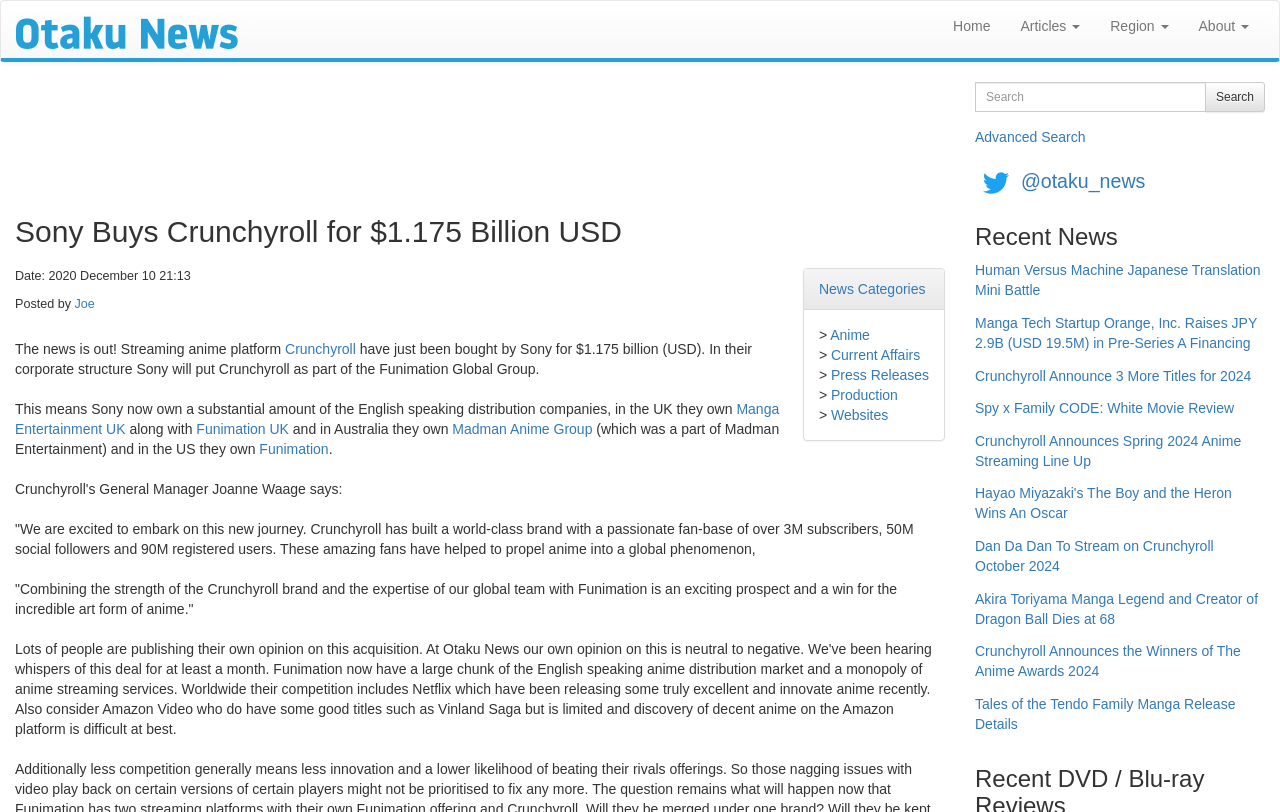Using the provided element description: "parent_node: Search name="searchText" placeholder="Search"", determine the bounding box coordinates of the corresponding UI element in the screenshot.

[0.762, 0.101, 0.942, 0.138]